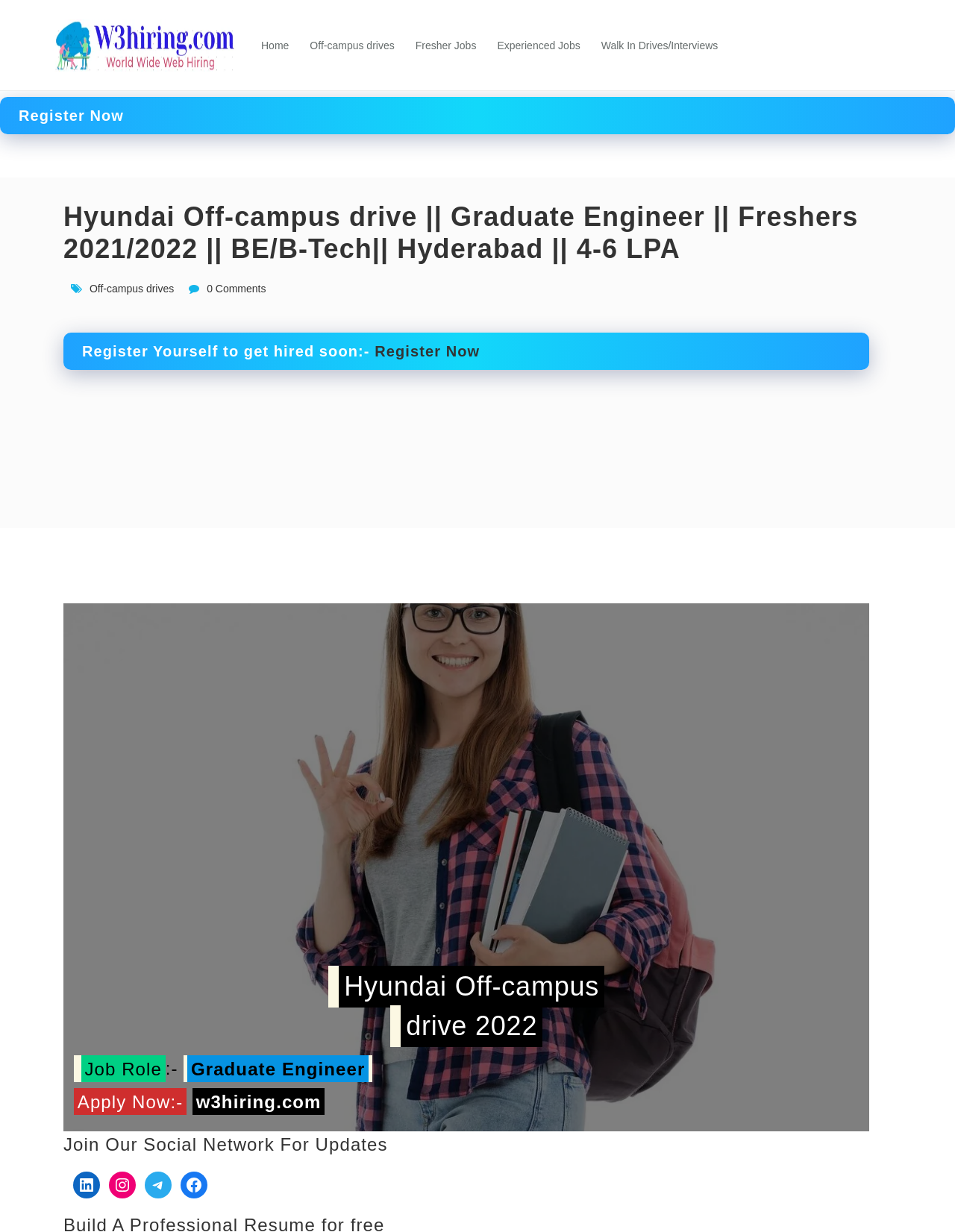Please determine the bounding box coordinates of the element to click on in order to accomplish the following task: "Click on Home". Ensure the coordinates are four float numbers ranging from 0 to 1, i.e., [left, top, right, bottom].

[0.055, 0.016, 0.266, 0.058]